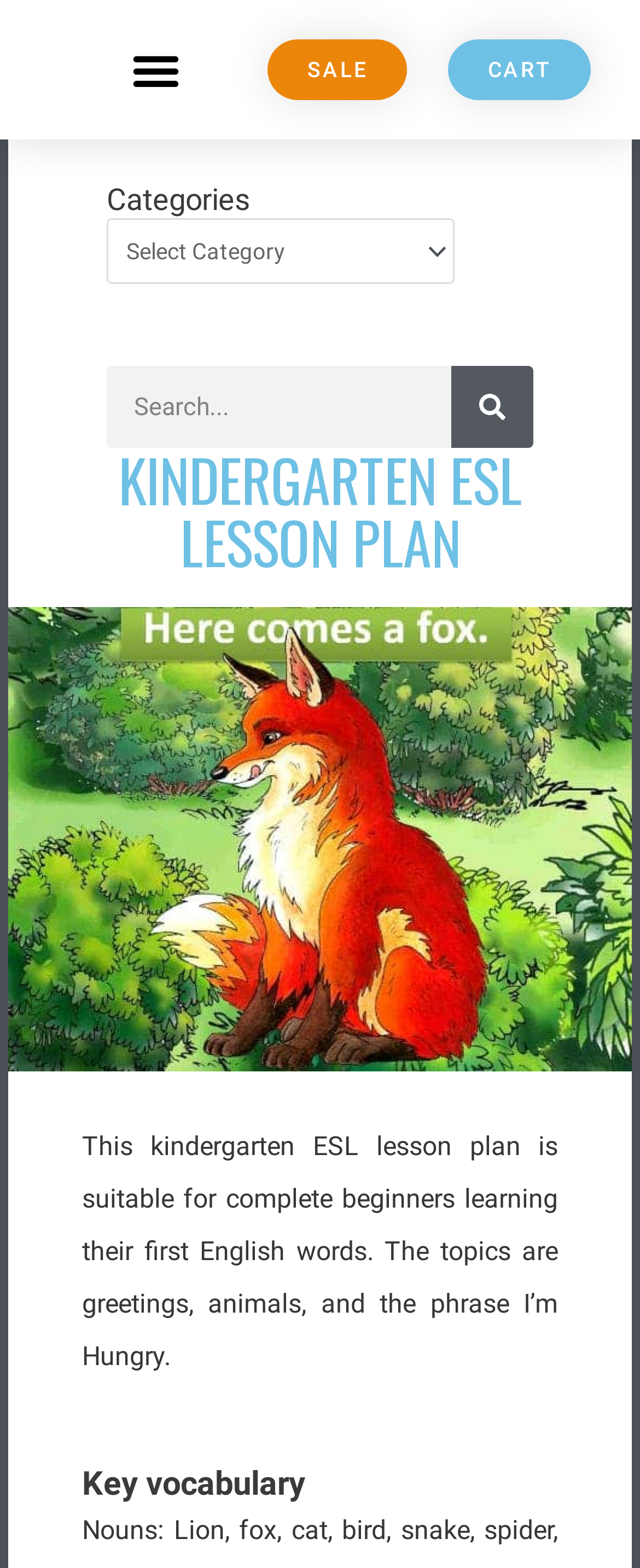Is the menu toggle button expanded?
Use the image to answer the question with a single word or phrase.

No